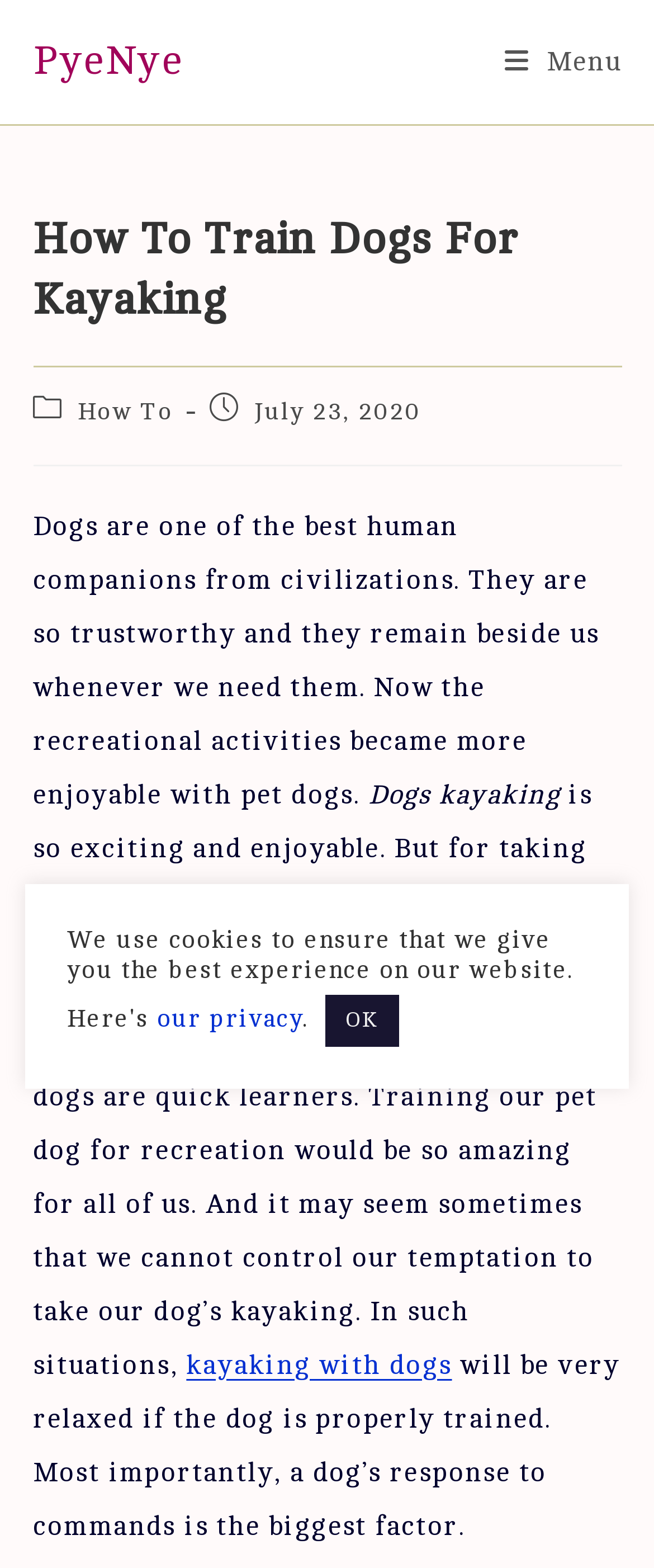Give a detailed account of the webpage, highlighting key information.

The webpage is about training dogs for kayaking, with a focus on the dog's comfort. At the top left, there is a layout table with a link to "PyeNye". On the top right, there is a link to "Mobile Menu". Below the mobile menu, there is a header section with a heading that reads "How To Train Dogs For Kayaking". 

Under the header, there is a section with post category and publication information, including a link to "How To" and the publication date "July 23, 2020". 

The main content of the webpage starts with a paragraph of text that describes the companionship of dogs and how recreational activities are more enjoyable with them. This is followed by a few more paragraphs of text that discuss the excitement of kayaking with dogs and the importance of training them properly. 

There is a link to "kayaking with dogs" in the middle of the text, and the text continues to discuss the importance of a dog's response to commands. 

At the bottom of the page, there is a section with a link to "our privacy" and a button labeled "OK".